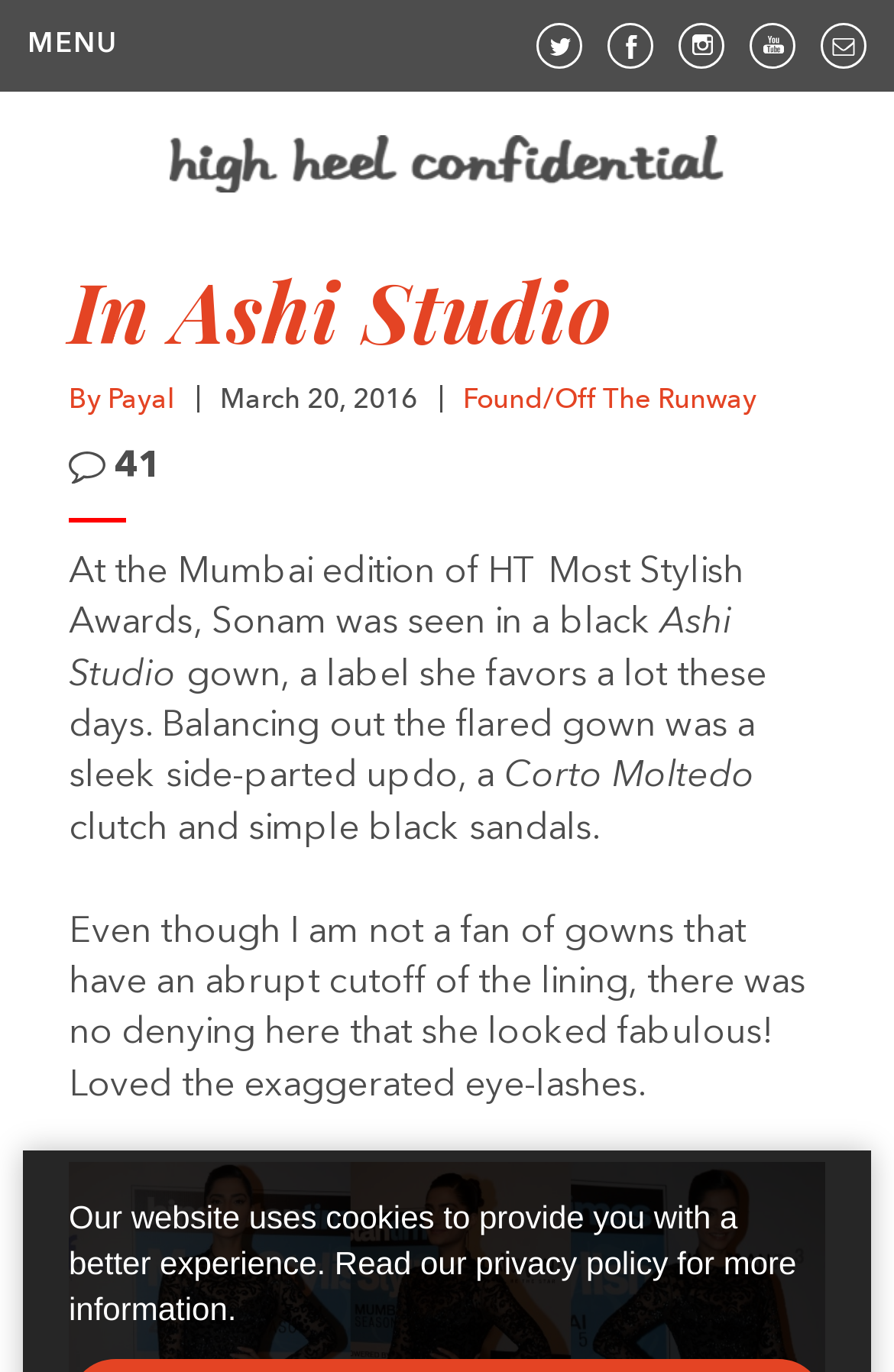Identify the bounding box coordinates of the area you need to click to perform the following instruction: "Click the Twitter icon".

[0.6, 0.017, 0.651, 0.05]